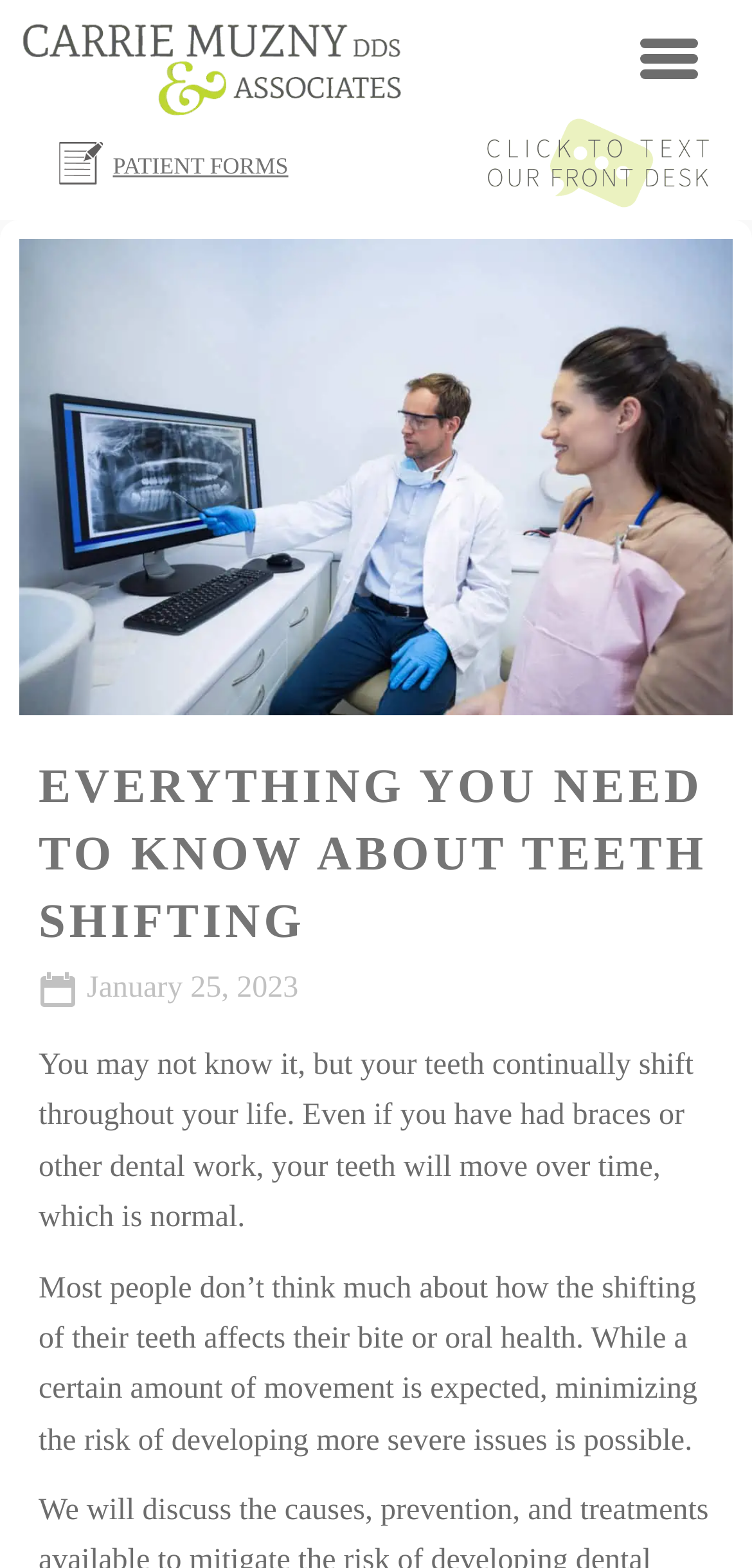What is normal about teeth movement?
Ensure your answer is thorough and detailed.

According to the webpage, a certain amount of teeth movement is normal and expected, even if you have had braces or other dental work, as stated in the text 'You may not know it, but your teeth continually shift throughout your life... While a certain amount of movement is expected...'.